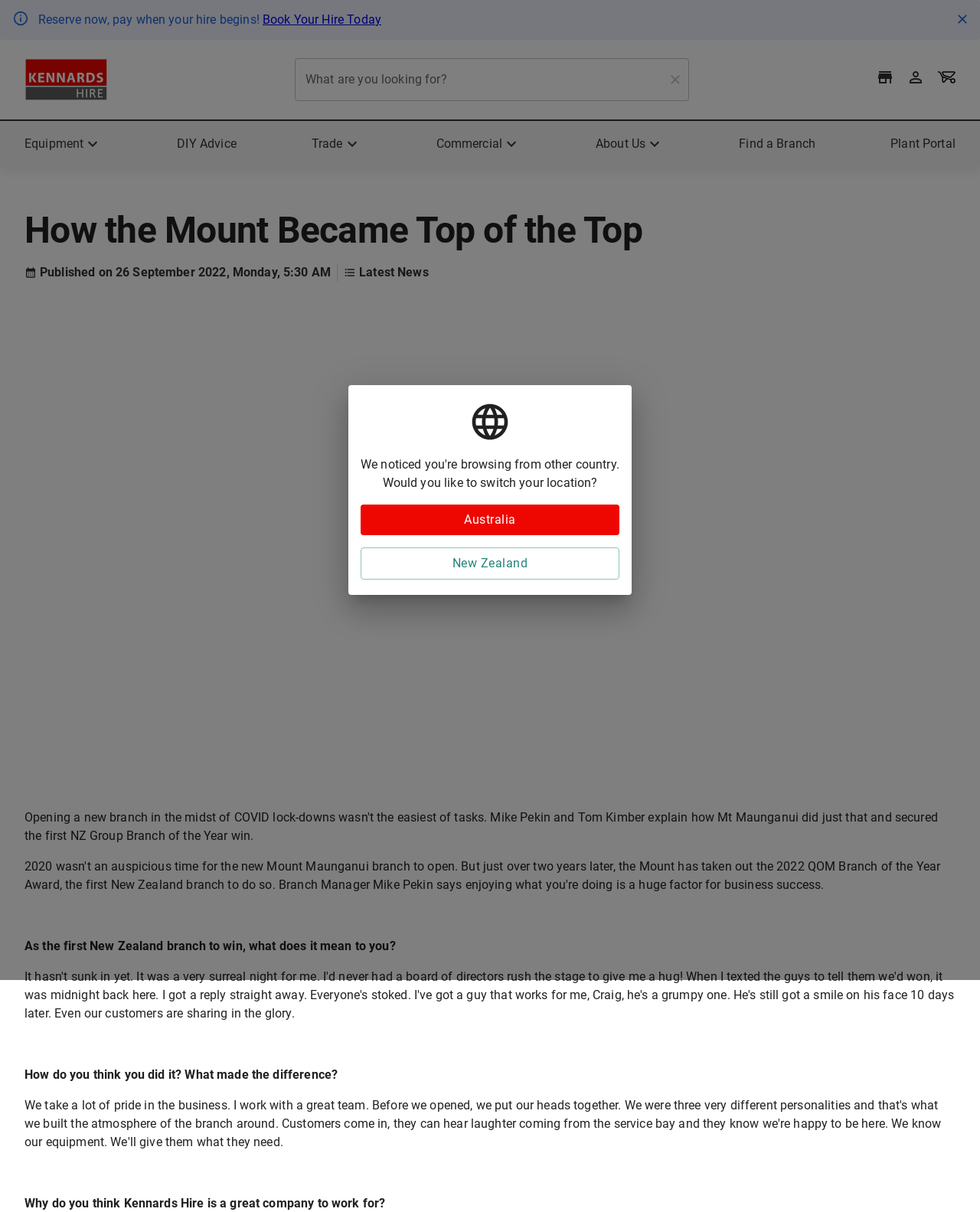How many buttons are there in the dialog box?
Please utilize the information in the image to give a detailed response to the question.

In the dialog box, I found two button elements, one labeled 'Australia' and the other labeled 'New Zealand', which are likely to be options for users to switch their location.